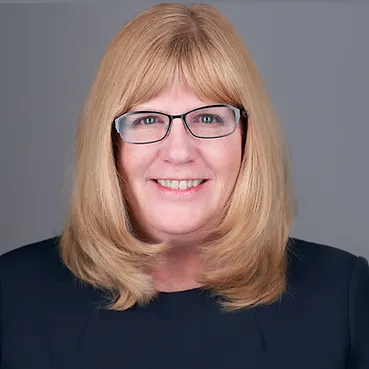Please answer the following question as detailed as possible based on the image: 
What is Dr. Rigaut's role in the Practicing Law Institute's Patent Law Boot Camp?

The caption states that Dr. Rigaut plays a key role in educating others as a faculty member for the Practicing Law Institute's Patent Law Boot Camp, which implies that her role is that of a faculty member.